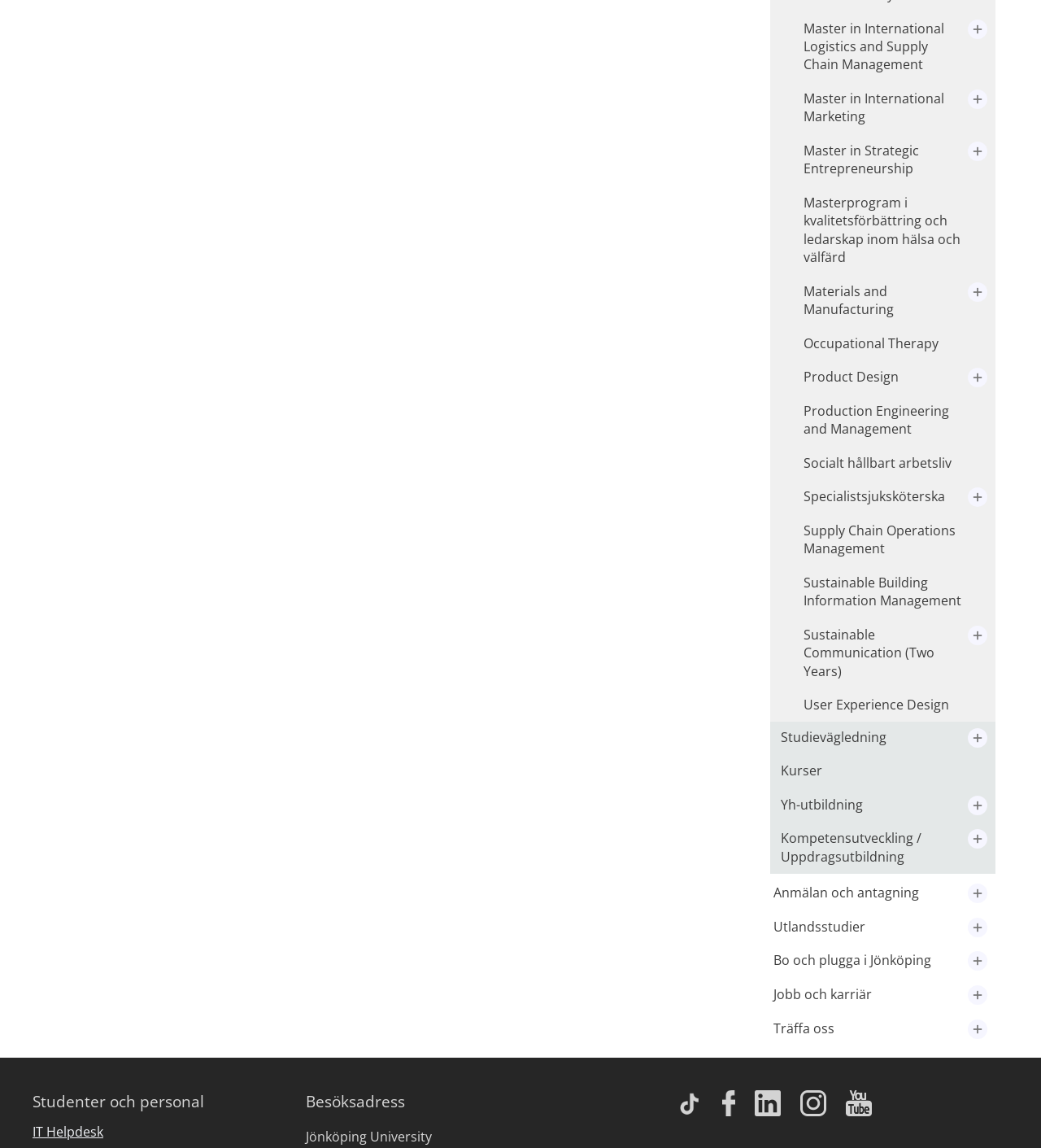Identify the bounding box coordinates of the clickable region necessary to fulfill the following instruction: "Open IT Helpdesk". The bounding box coordinates should be four float numbers between 0 and 1, i.e., [left, top, right, bottom].

[0.031, 0.978, 0.099, 0.997]